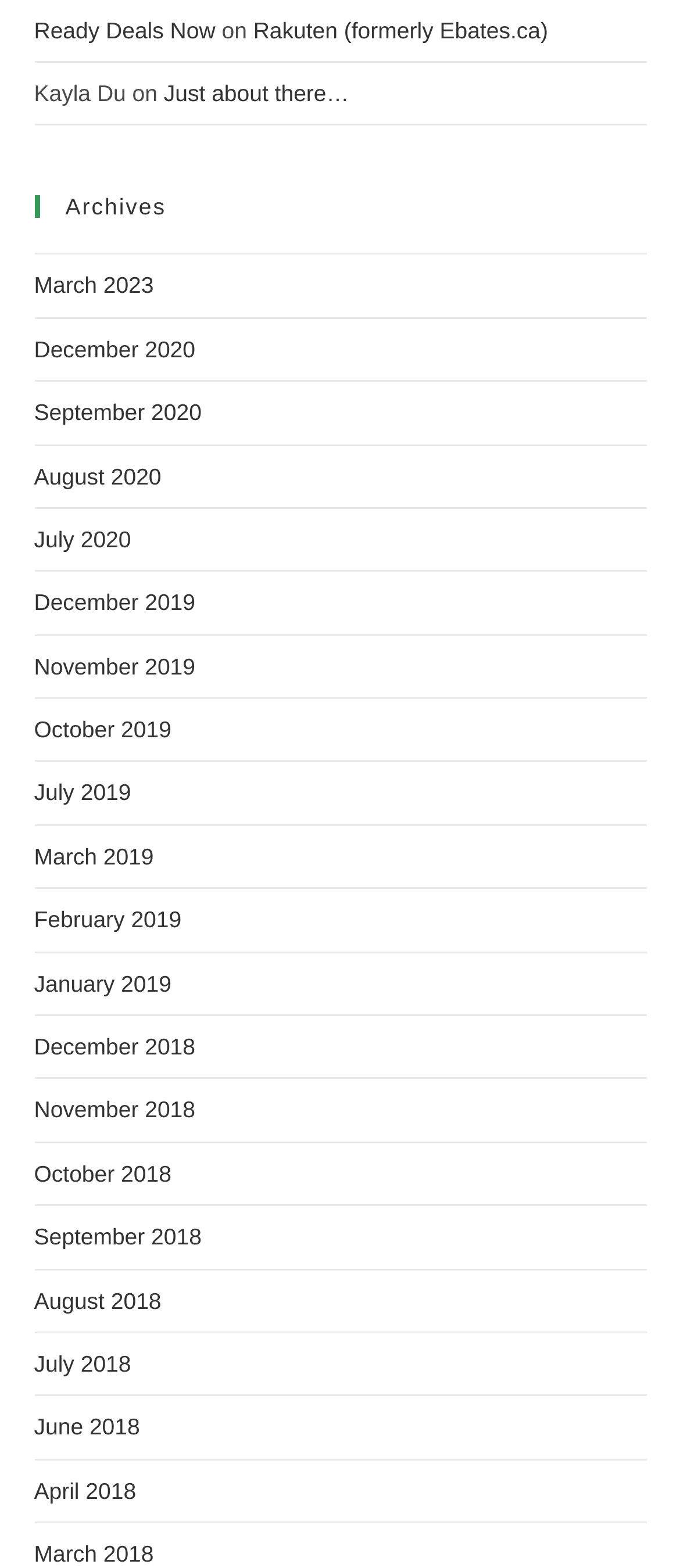Please specify the bounding box coordinates of the region to click in order to perform the following instruction: "Read the post 'Just about there…'".

[0.241, 0.051, 0.513, 0.068]